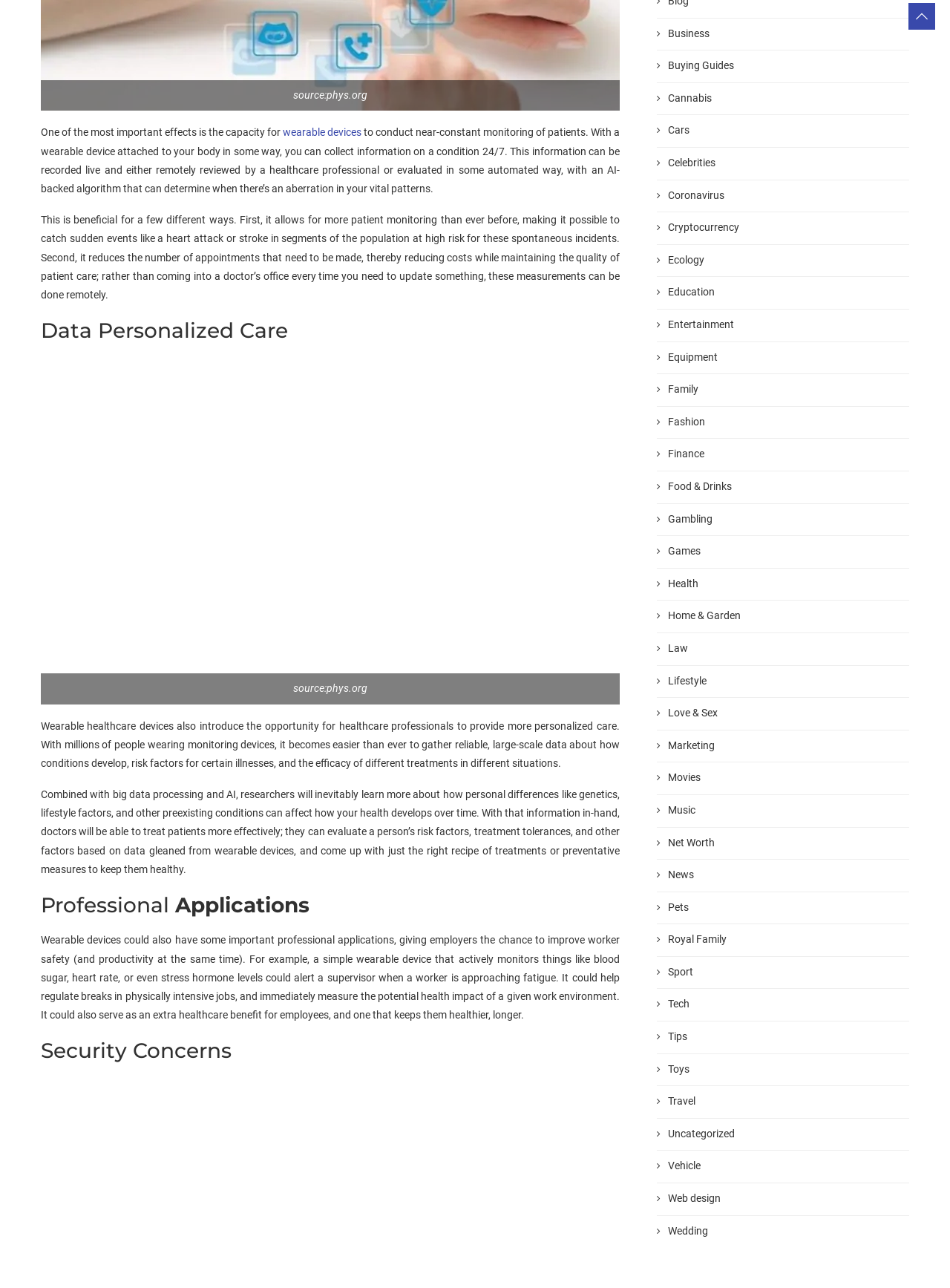Review the image closely and give a comprehensive answer to the question: What is the source of the article?

The text mentions 'source: phys.org' at the top and bottom of the page, indicating that the article is from phys.org.